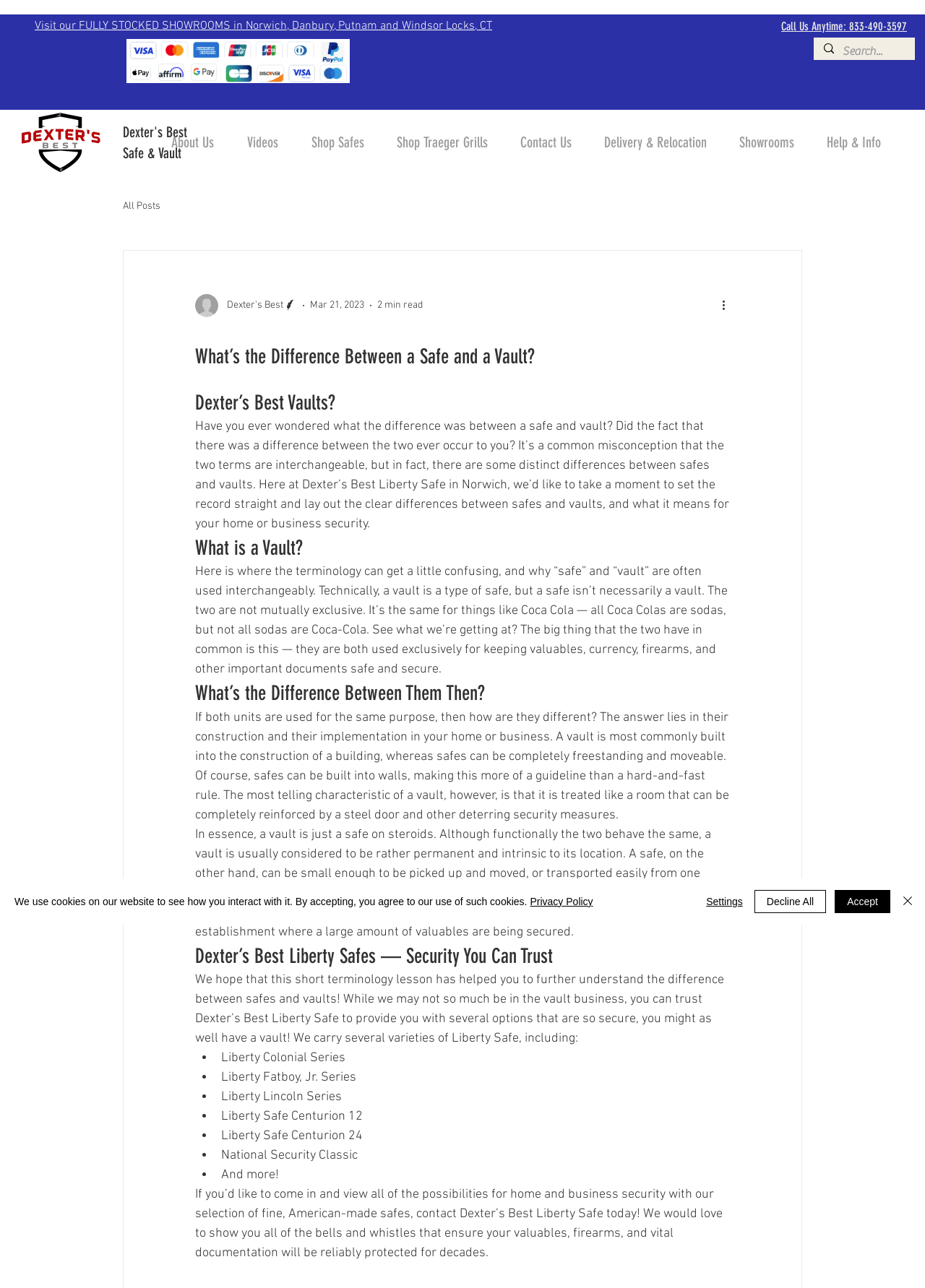Identify and provide the bounding box for the element described by: "Microsoft".

None